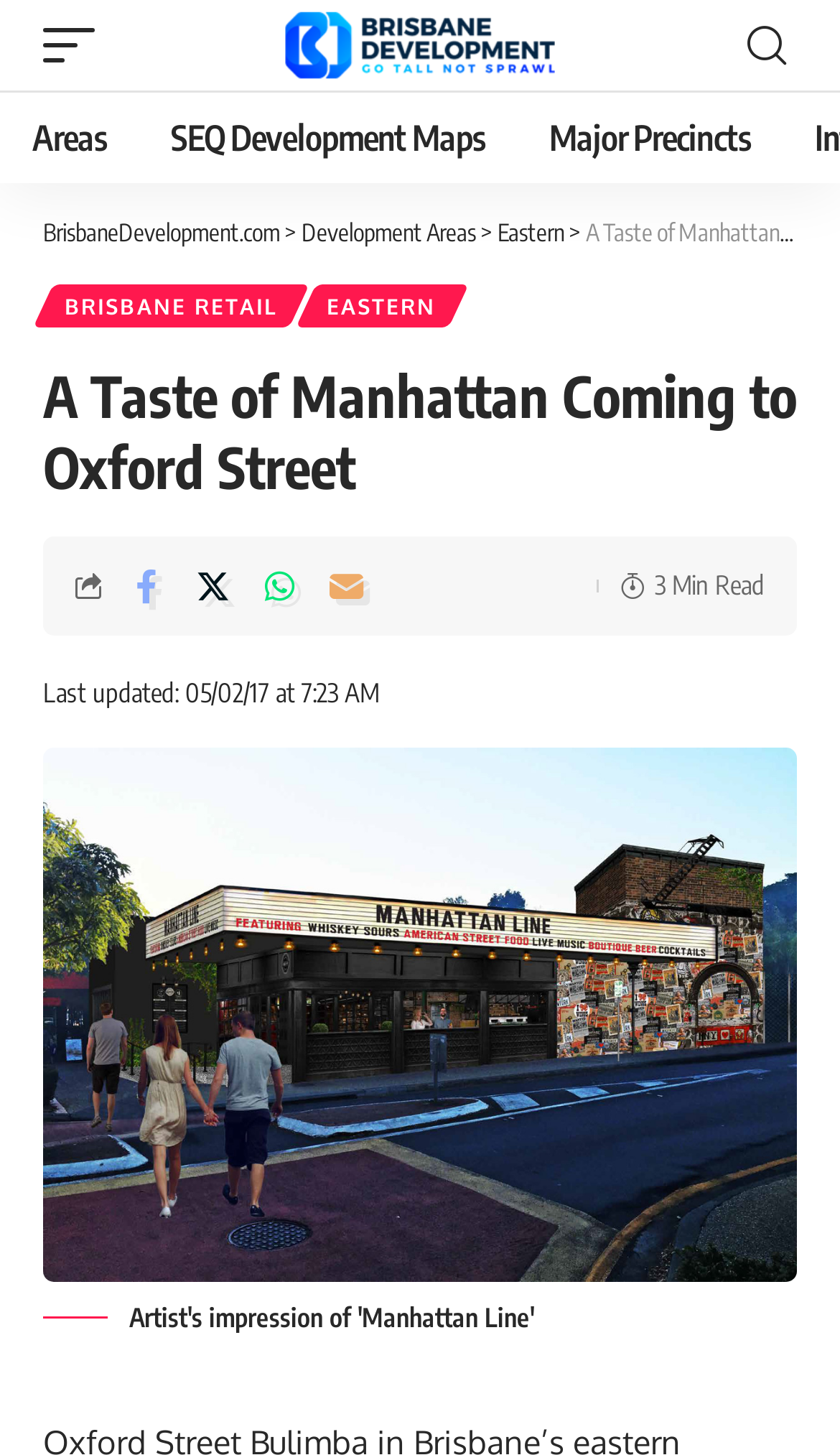Extract the main title from the webpage.

A Taste of Manhattan Coming to Oxford Street